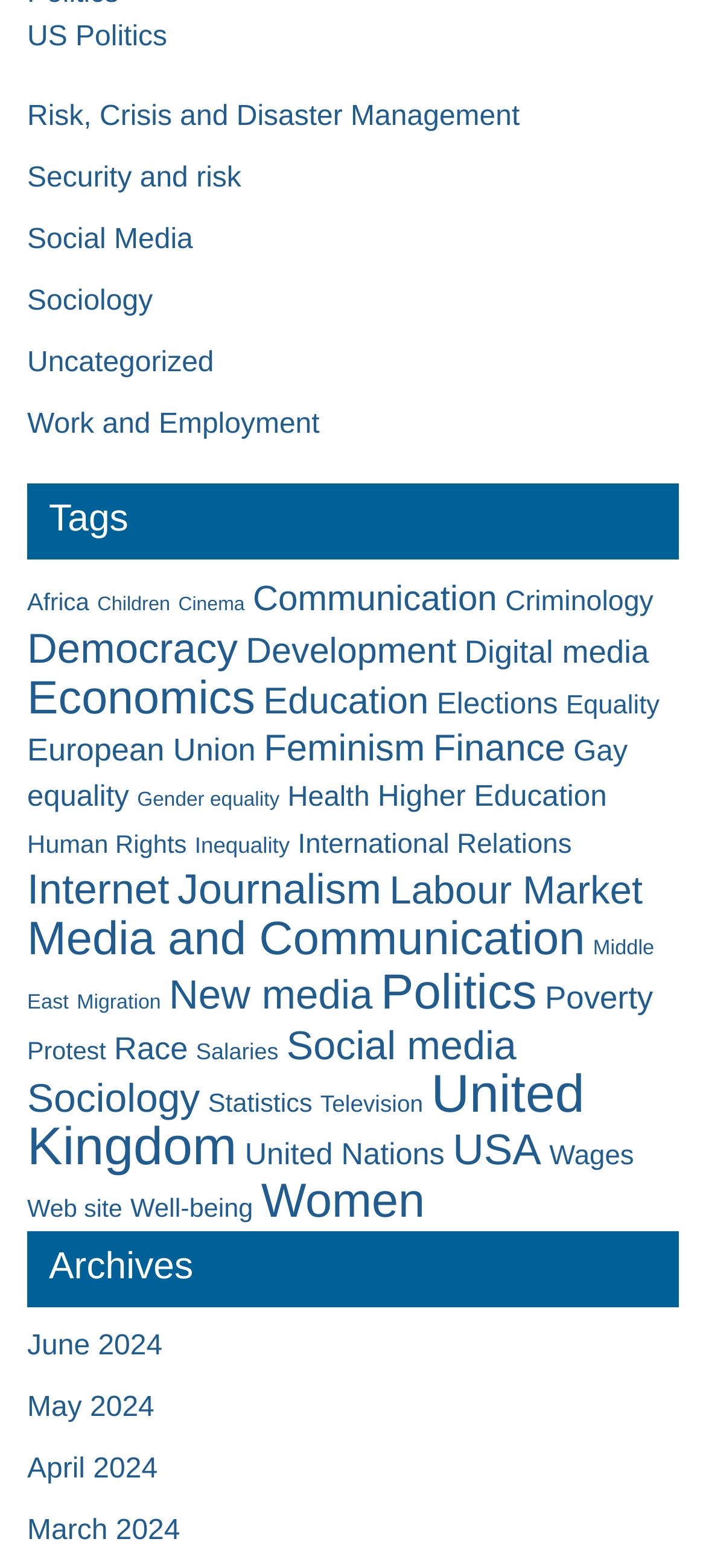Using the information in the image, give a detailed answer to the following question: What is the category with the most items?

The category with the most items is 'United Kingdom' with 426 items, which is indicated by the link text 'United Kingdom (426 items)' located at the bounding box coordinates [0.038, 0.679, 0.828, 0.751].